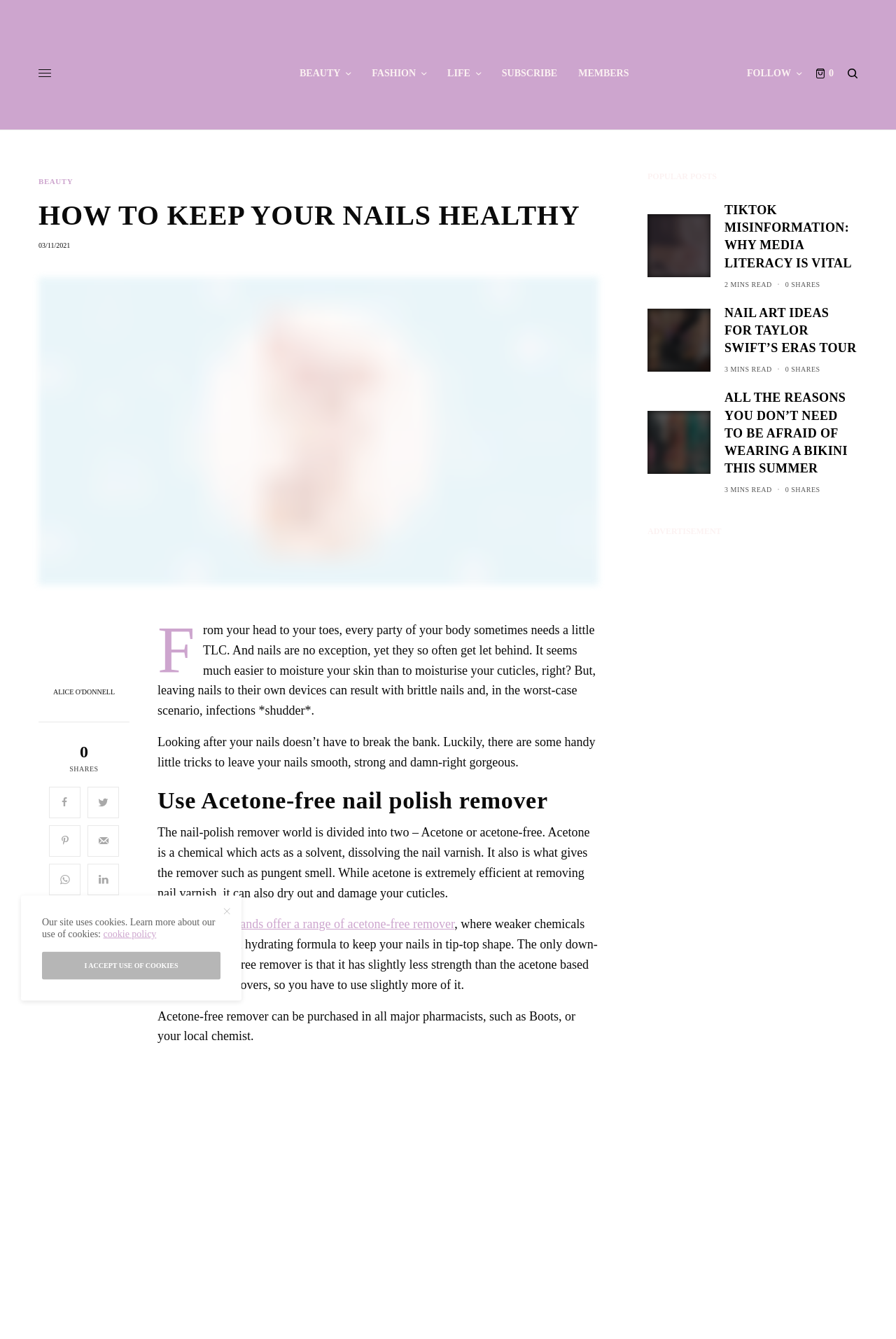Find the bounding box coordinates for the element that must be clicked to complete the instruction: "Read the article 'HOW TO KEEP YOUR NAILS HEALTHY'". The coordinates should be four float numbers between 0 and 1, indicated as [left, top, right, bottom].

[0.043, 0.146, 0.668, 0.176]